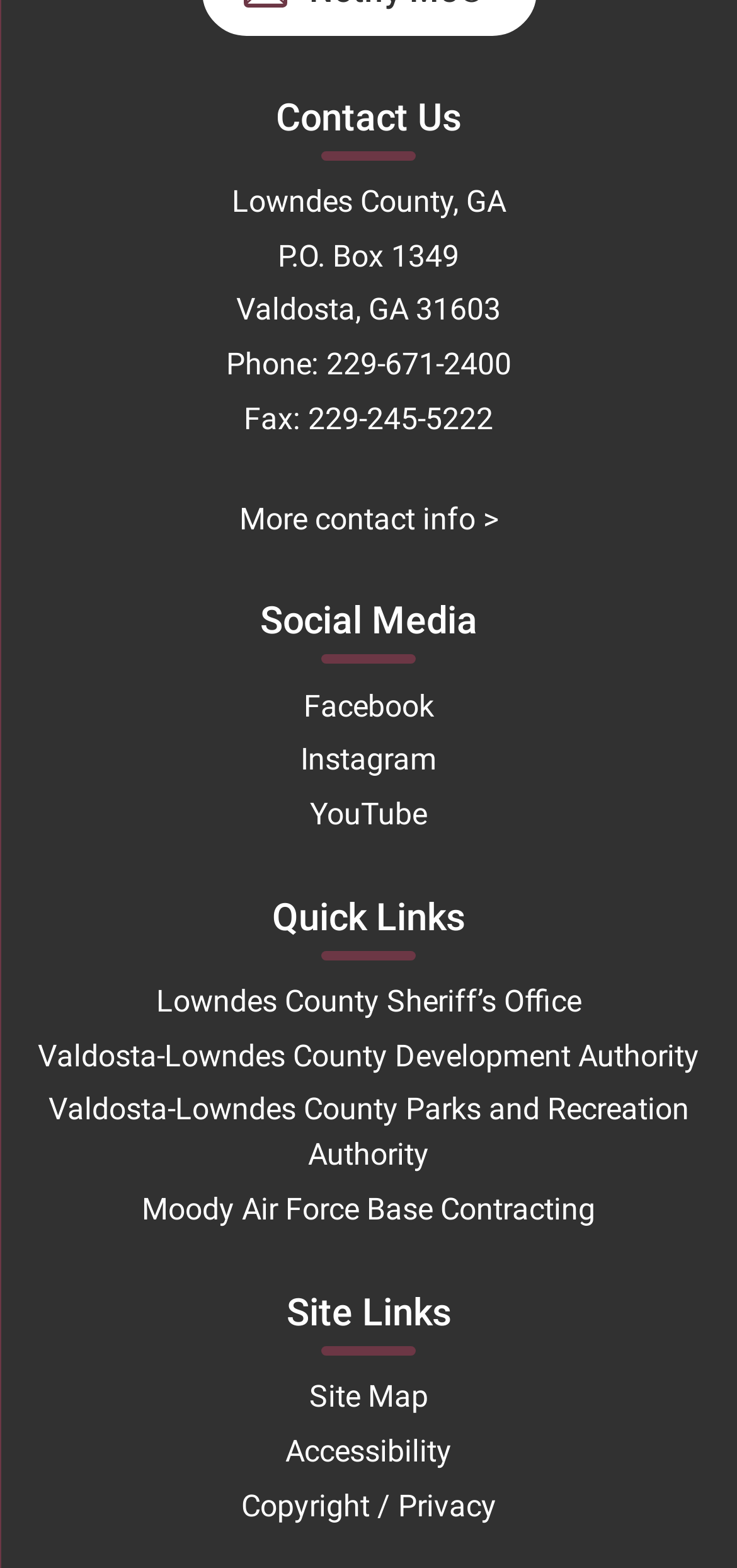Find the bounding box coordinates for the area you need to click to carry out the instruction: "Contact us by phone". The coordinates should be four float numbers between 0 and 1, indicated as [left, top, right, bottom].

[0.442, 0.221, 0.694, 0.244]